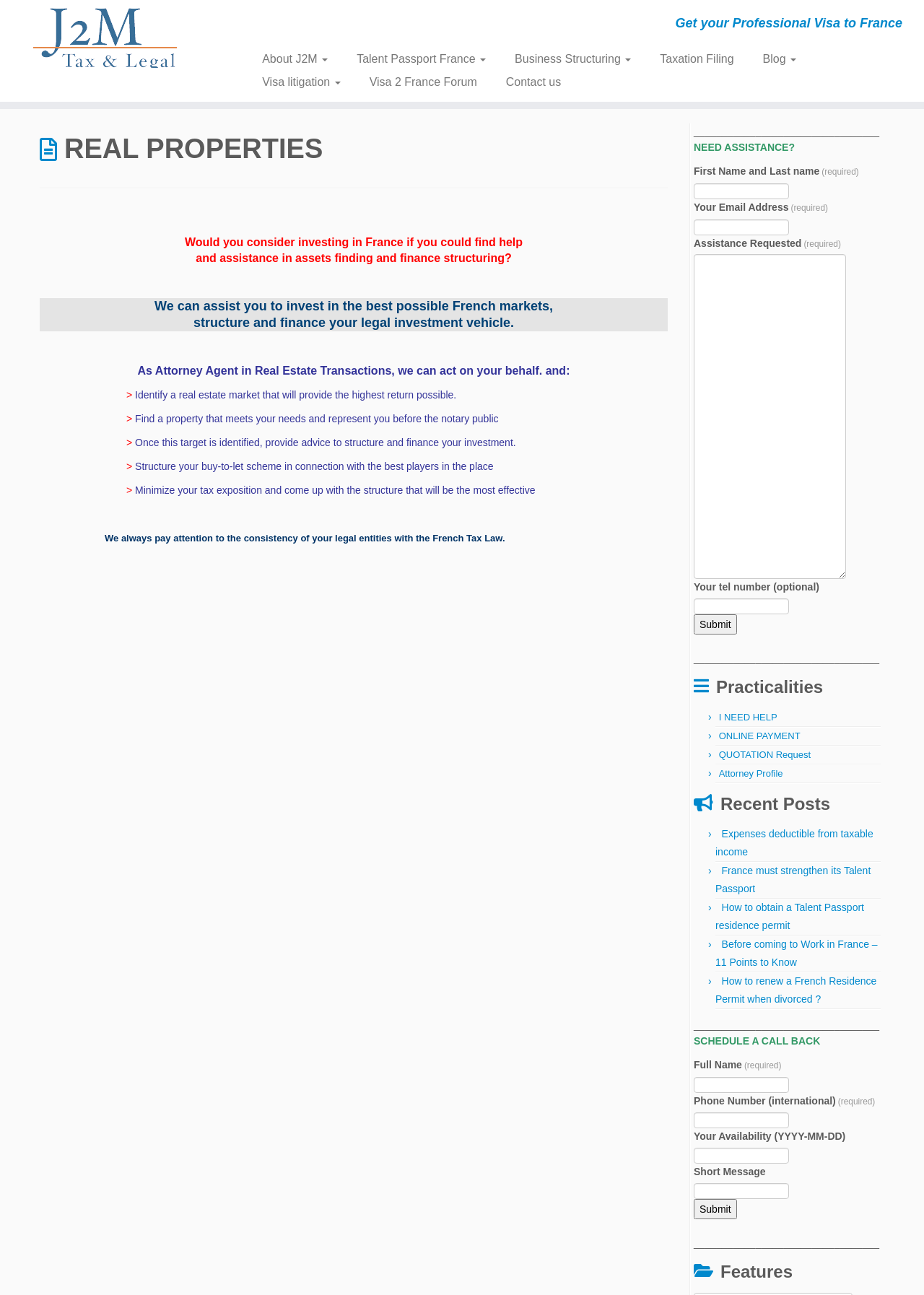Please answer the following question using a single word or phrase: 
What is the main service offered by this website?

Real estate investment assistance